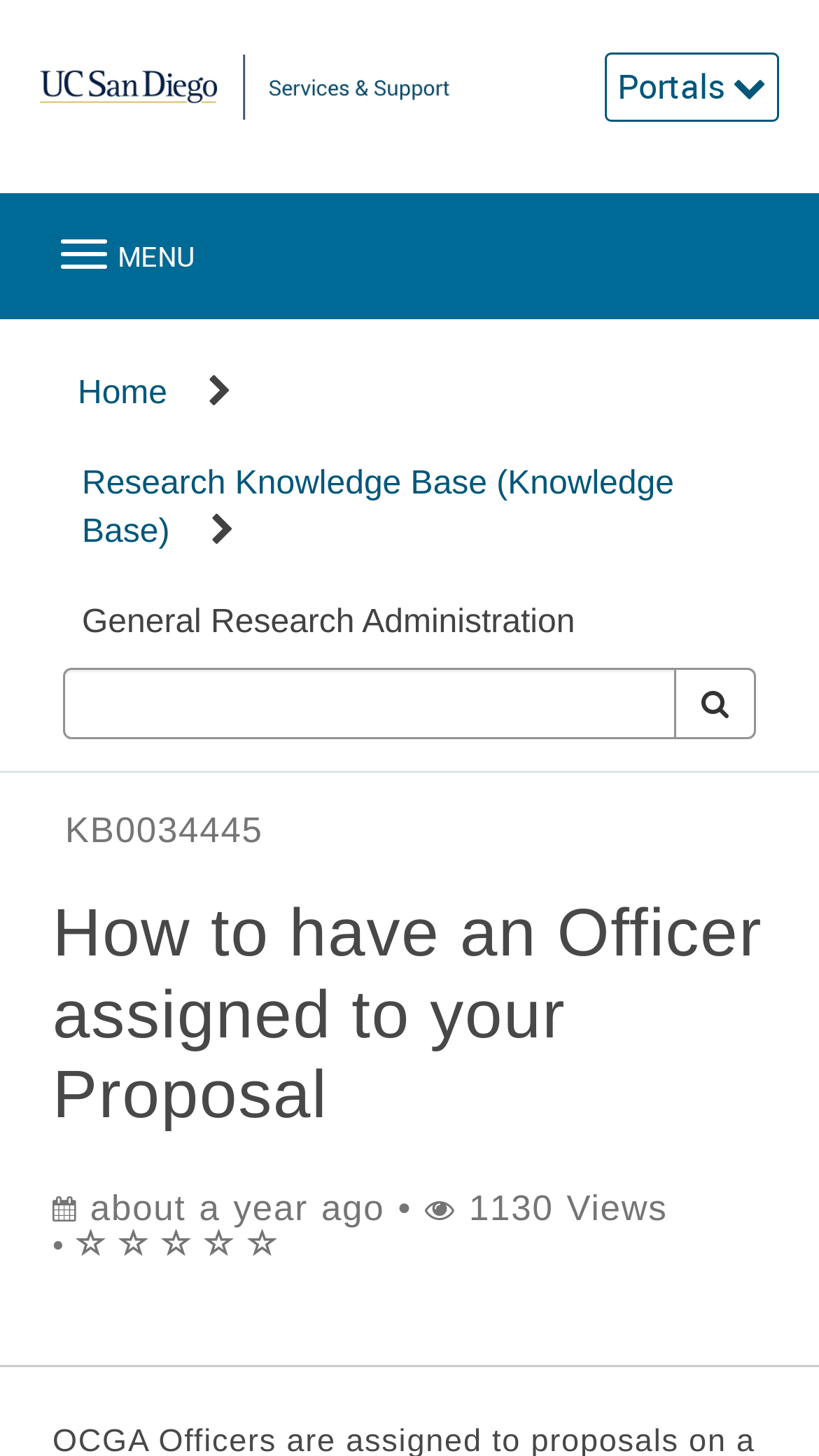Generate a thorough caption detailing the webpage content.

The webpage is titled "Research Knowledge Base - How to have an Officer assigned to your Proposal". At the top, there is a header section with two links, one on the left and one on the right, with the latter having an icon. Below the header, there is a button to toggle navigation, which is currently not expanded. 

To the right of the toggle button, there is a navigation section displaying page breadcrumbs, consisting of three links: "Home", "Research Knowledge Base (Knowledge Base)", and "General Research Administration". 

Below the navigation section, there is a layout table with a search box and a search button on the top. The search box has an autocomplete feature and is not required to be filled. 

Below the search box, there is a static text "KB0034445", followed by a heading that reads "How to have an Officer assigned to your Proposal". This heading spans almost the entire width of the page. 

Further down, there is a static text "This article was updated" followed by a timestamp "about a year ago". Finally, there is a static text indicating that the article has an average rating of 0 out of 5 stars.